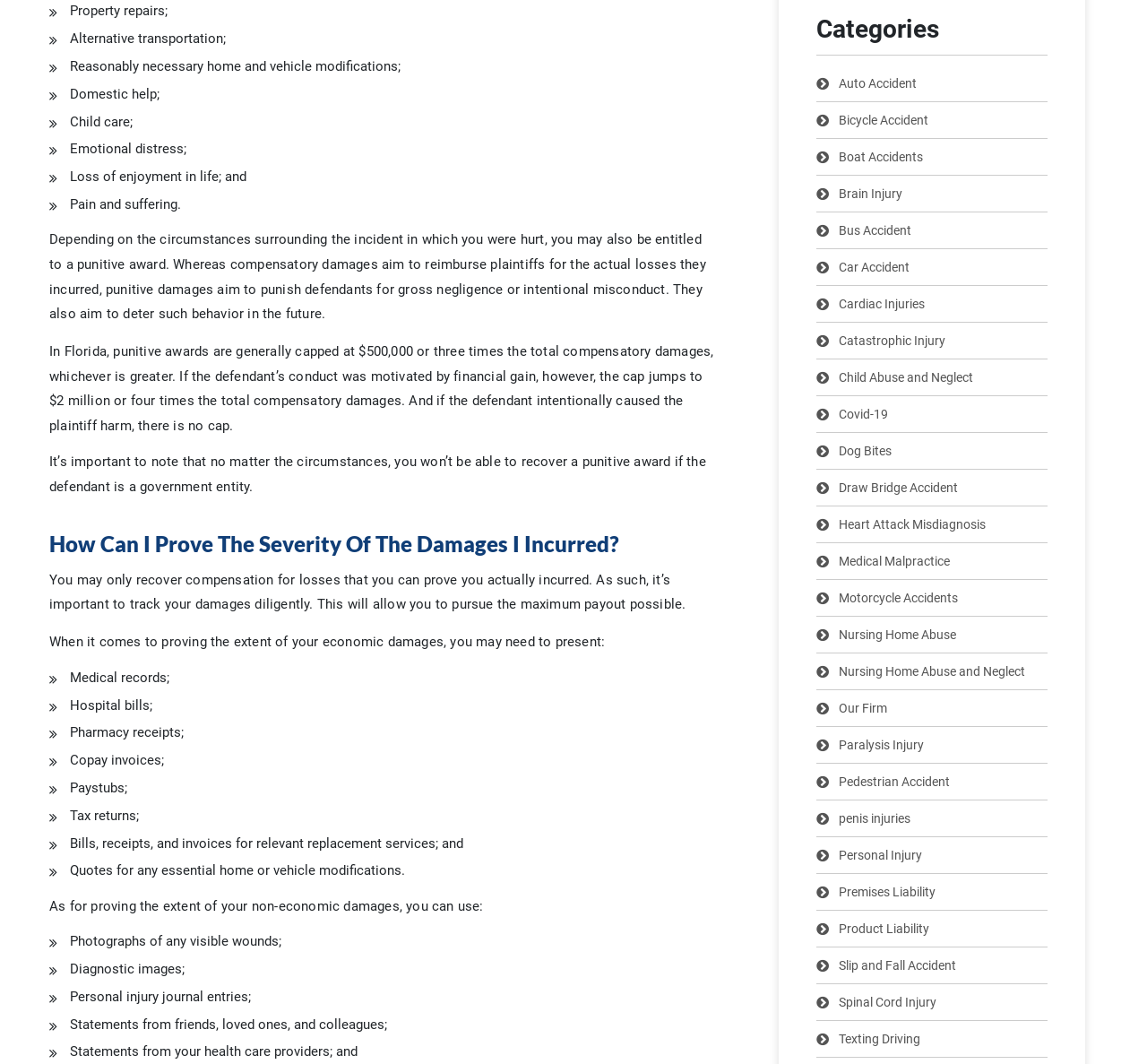Please specify the bounding box coordinates of the clickable section necessary to execute the following command: "Click on 'Slip and Fall Accident'".

[0.712, 0.89, 0.913, 0.924]